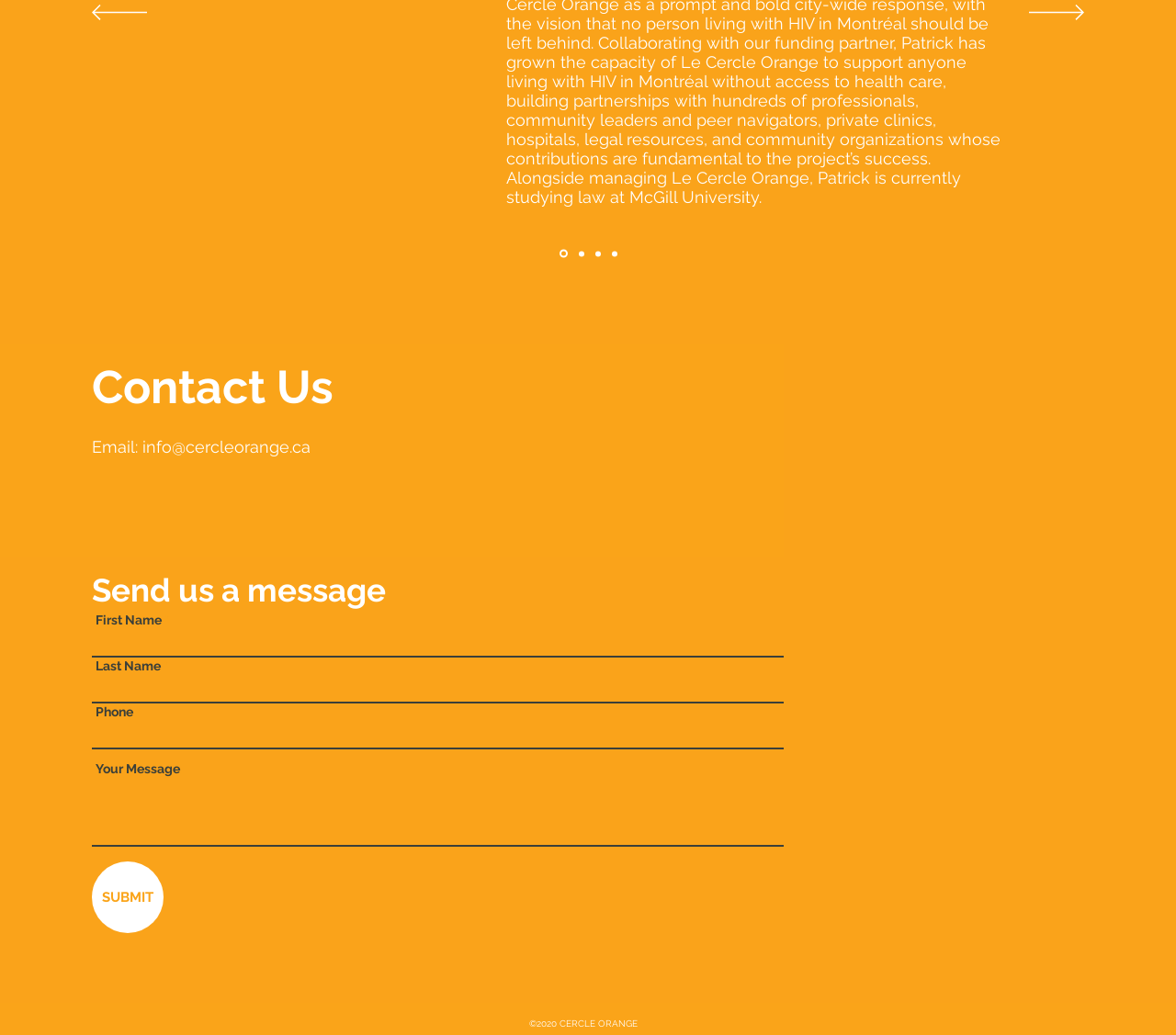Refer to the screenshot and answer the following question in detail:
What social media platform is linked in the 'Barre de réseaux sociaux' section?

I found a list labeled 'Barre de réseaux sociaux' which contains a link to a social media platform. The link is labeled 'Facebook', so I concluded that it is the social media platform linked in this section.